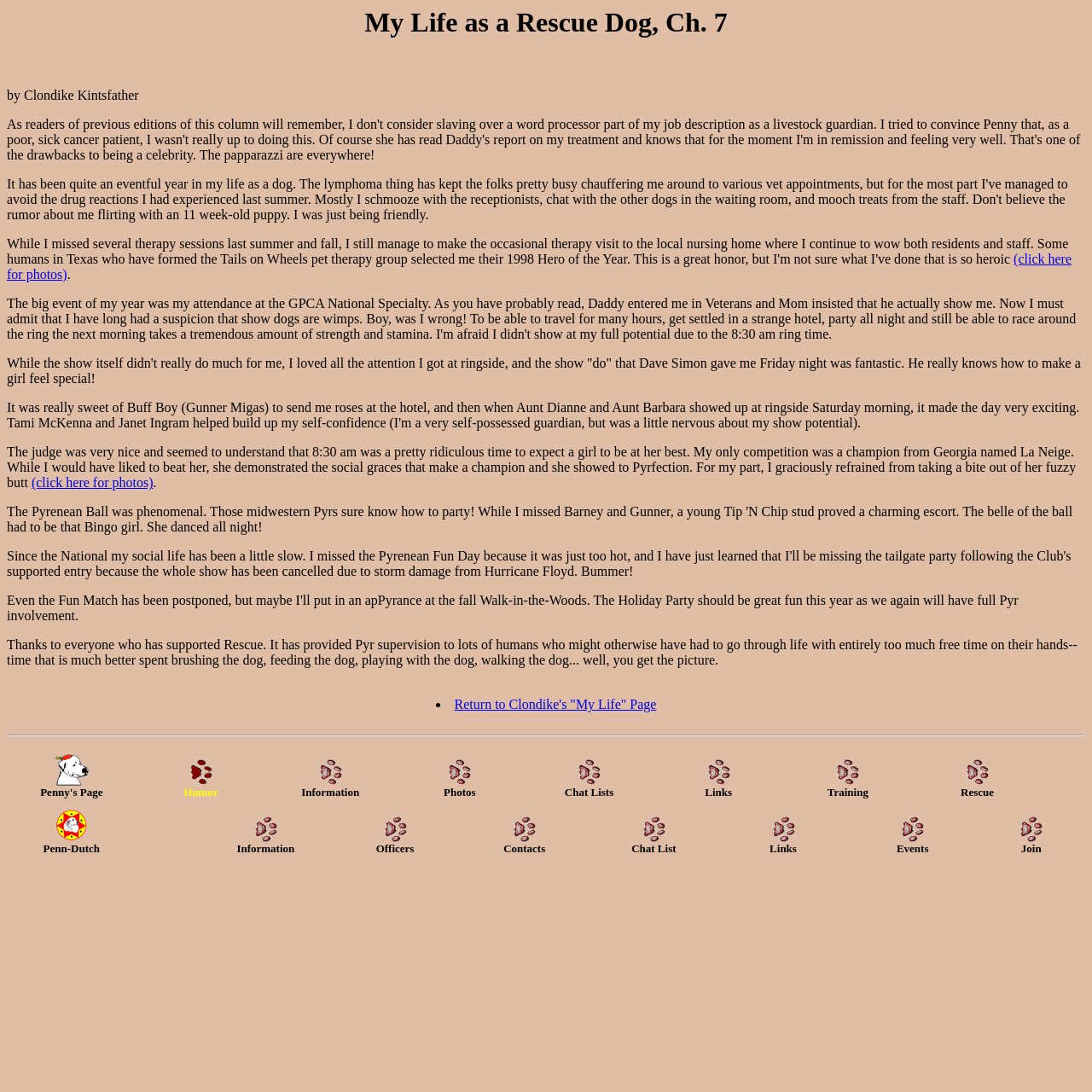Describe all significant elements and features of the webpage.

The webpage is titled "My Life 7" and has a heading that reads "My Life as a Rescue Dog, Ch. 7". Below the heading, there is a line of text that says "by Clondike Kintsfather". 

Following this, there is a link that says "(click here for photos)" and a period. The main content of the webpage is a series of paragraphs that describe the author's experiences as a rescue dog. The text is divided into four sections, each describing a different event or encounter.

The first section talks about the author's experience at a show, where they received attention and praise from the judge. The second section describes the author's encounter with a champion dog named La Neige, and how they graciously refrained from taking a bite out of her.

The third section expresses gratitude to everyone who has supported Rescue, an organization that provides supervision to humans who might otherwise have too much free time on their hands. The fourth section has a list marker and a link that says "Return to Clondike's 'My Life' Page".

Below the main content, there is a horizontal separator, followed by a table with multiple rows and columns. Each cell in the table contains a link and an image. The links have titles such as "Penny's Page", "Humor", "Information", "Photos", and so on.

There is another table below the first one, with a similar structure and content. The links in this table have titles such as "Penn-Dutch", "Information", and so on. Overall, the webpage appears to be a personal blog or journal of a rescue dog, with stories, experiences, and links to related content.